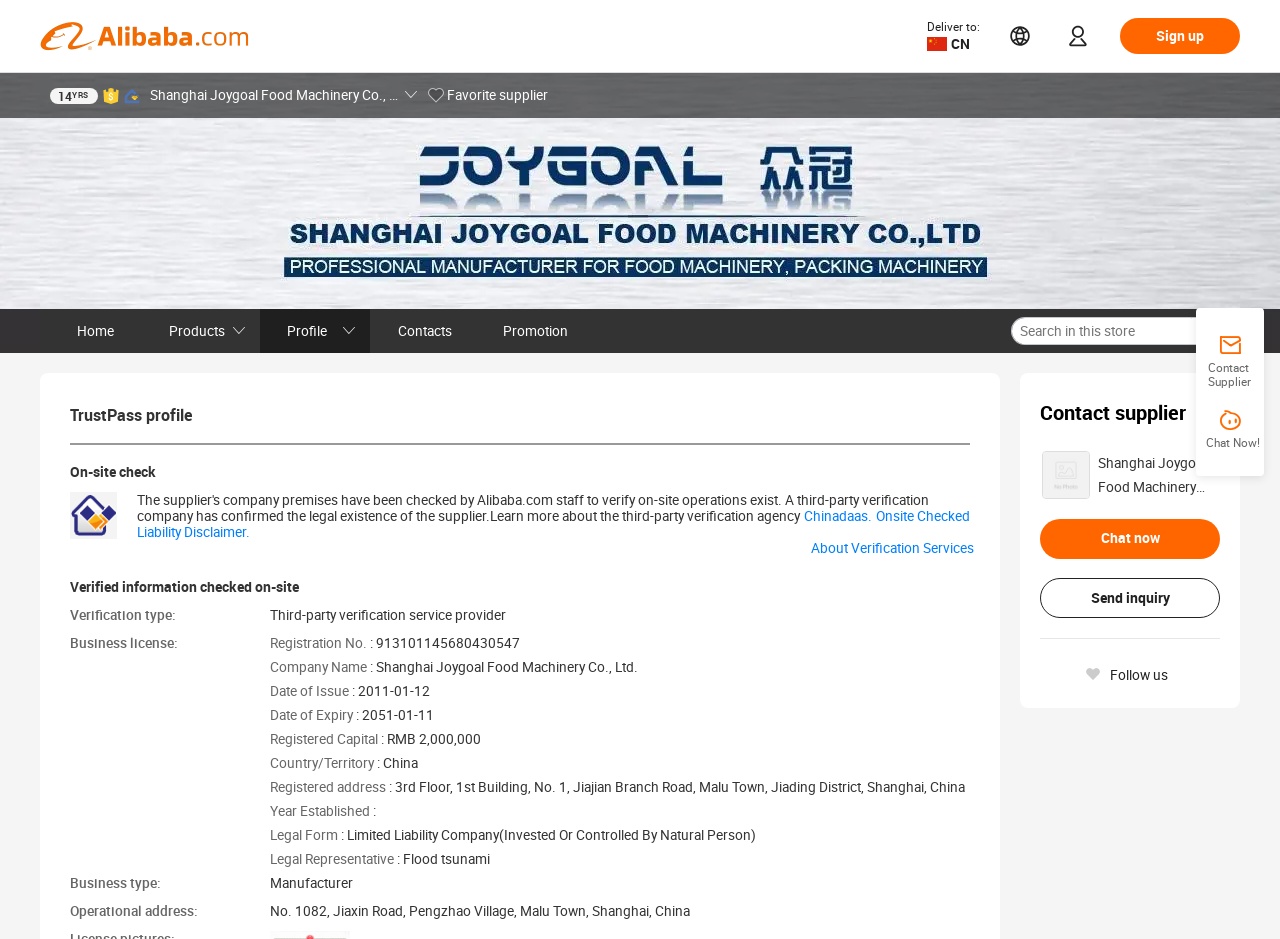Identify the bounding box coordinates of the section that should be clicked to achieve the task described: "Click the link to Introduction".

None